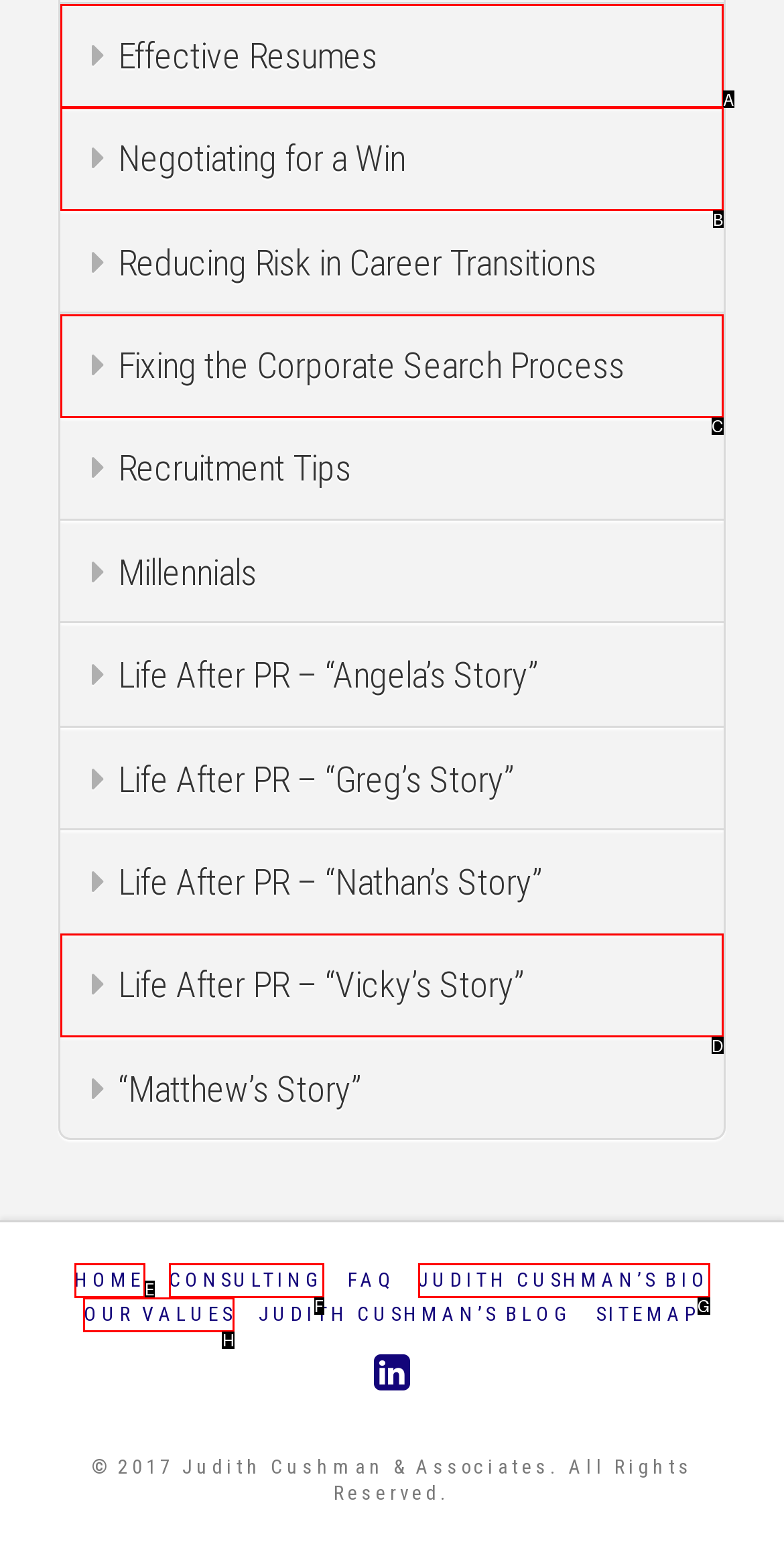Select the HTML element that corresponds to the description: Judith Cushman’s Bio. Reply with the letter of the correct option.

G